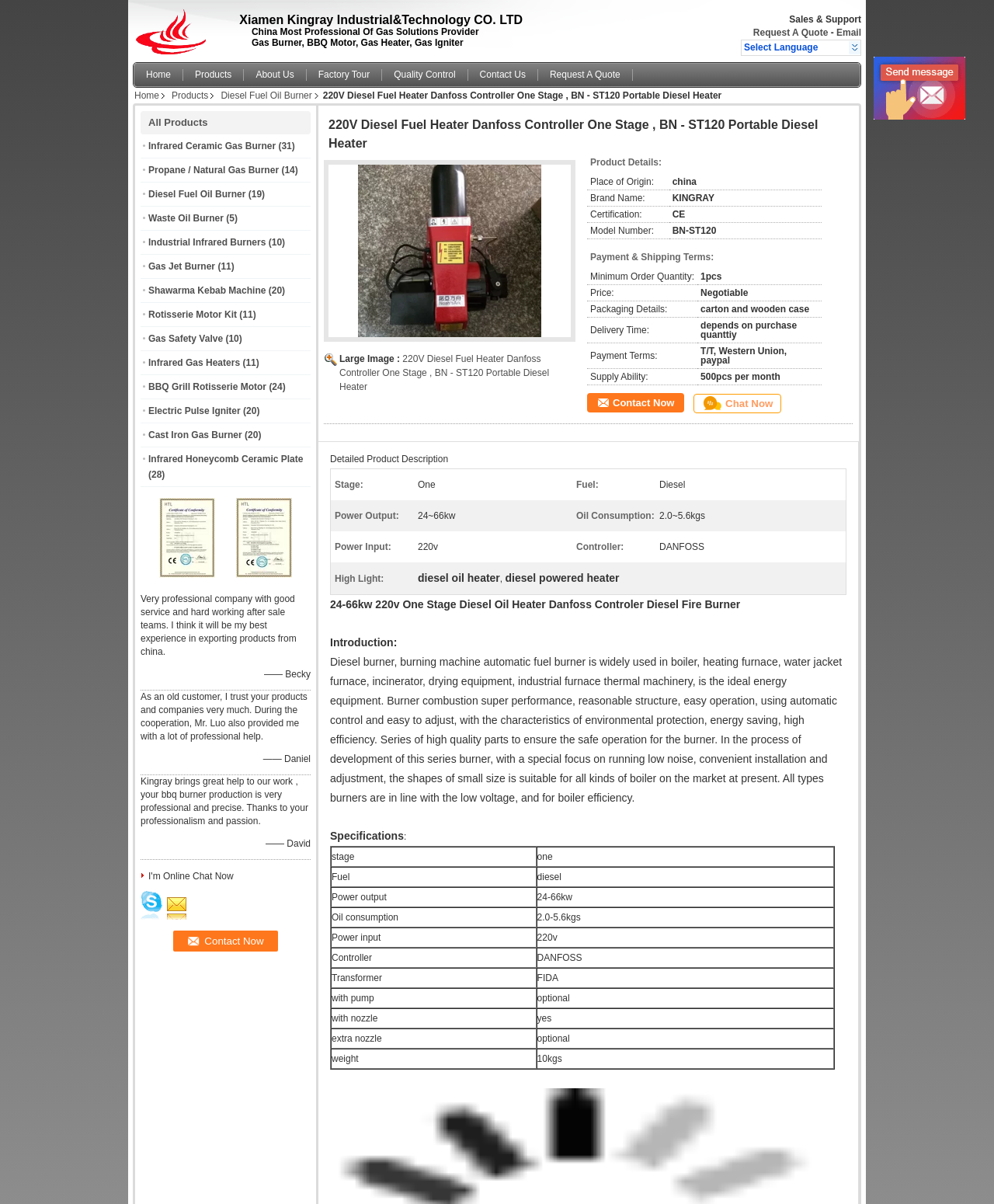What is the company name of the manufacturer?
Use the information from the screenshot to give a comprehensive response to the question.

The company name can be found in the layout table cell with the text 'Xiamen Kingray Industrial&Technology CO. LTD' which is a part of the manufacturer's information section.